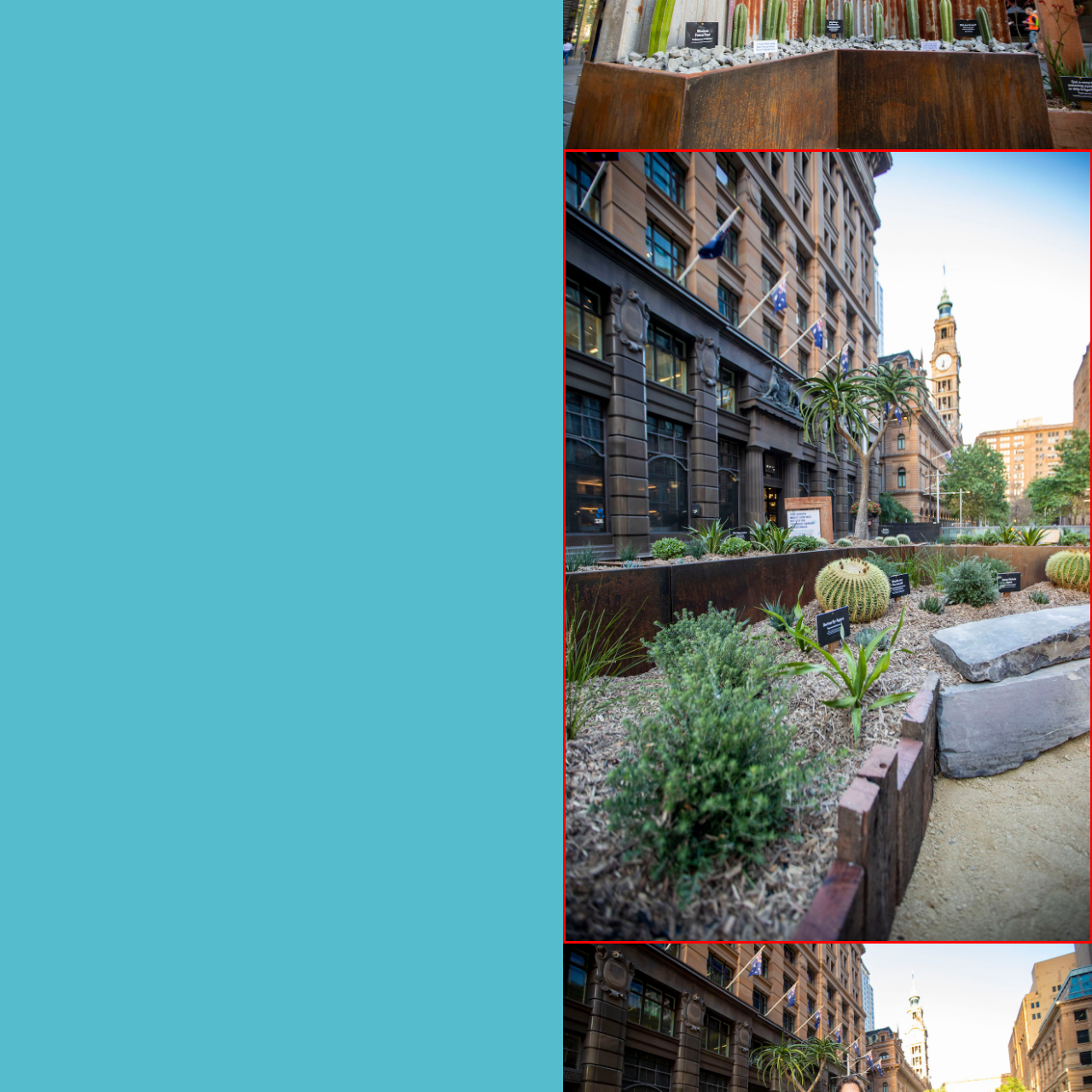Pay close attention to the image within the red perimeter and provide a detailed answer to the question that follows, using the image as your primary source: 
What is flying in the breeze on the historic building?

The caption states that the historic building is 'adorned with Australian flags fluttering in the breeze', which indicates that the flags are flying in the wind on the building.